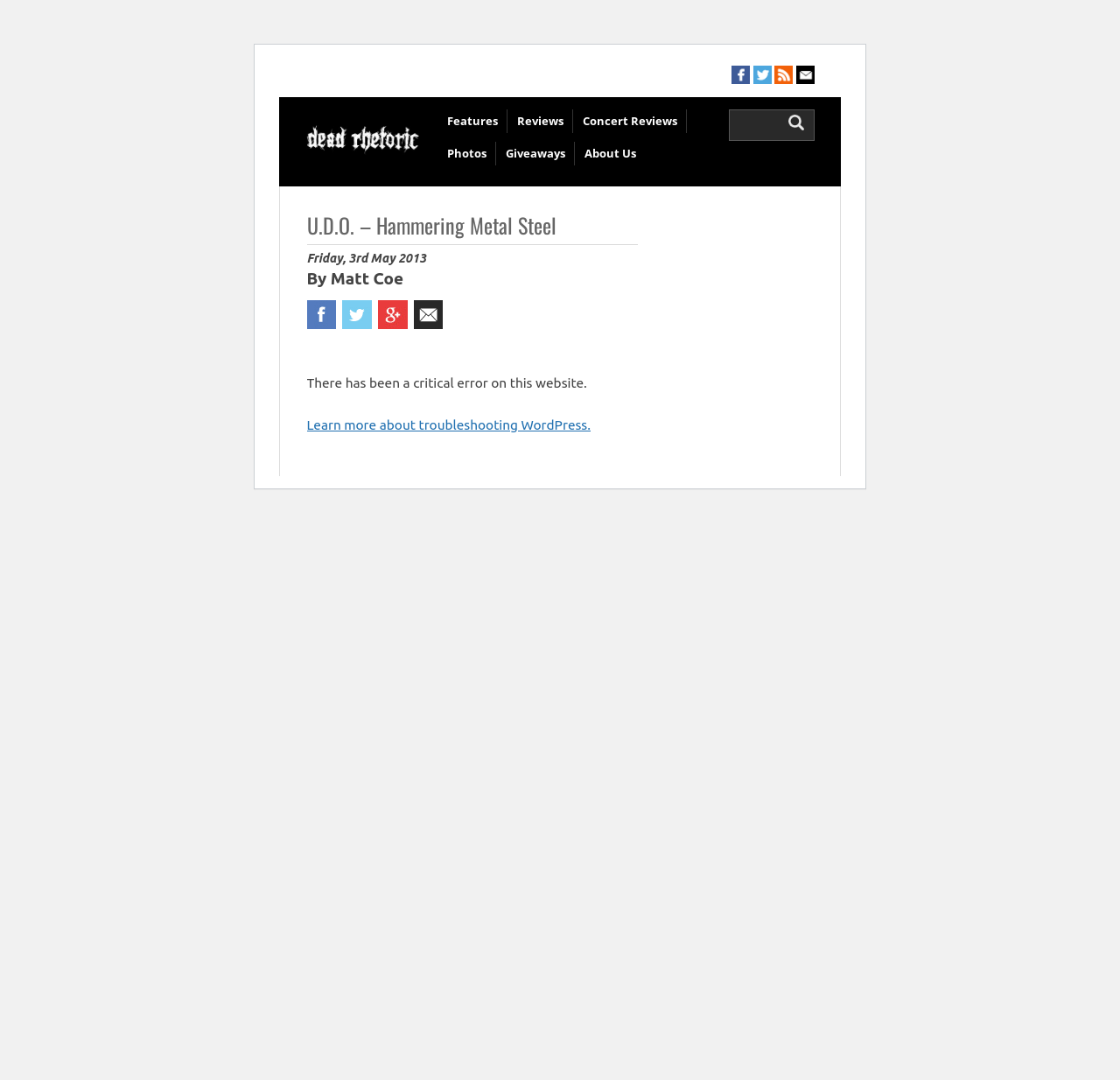Pinpoint the bounding box coordinates of the clickable area needed to execute the instruction: "Send an email to INFO@EQUIPNET.ORG". The coordinates should be specified as four float numbers between 0 and 1, i.e., [left, top, right, bottom].

None